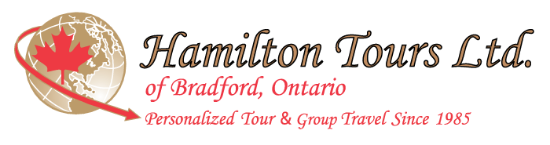Using the information in the image, give a comprehensive answer to the question: 
What is symbolized by the red maple leaf?

The globe in the logo includes a red maple leaf, which is a symbol of Canadian heritage, reflecting the company's roots and connection to Canada.